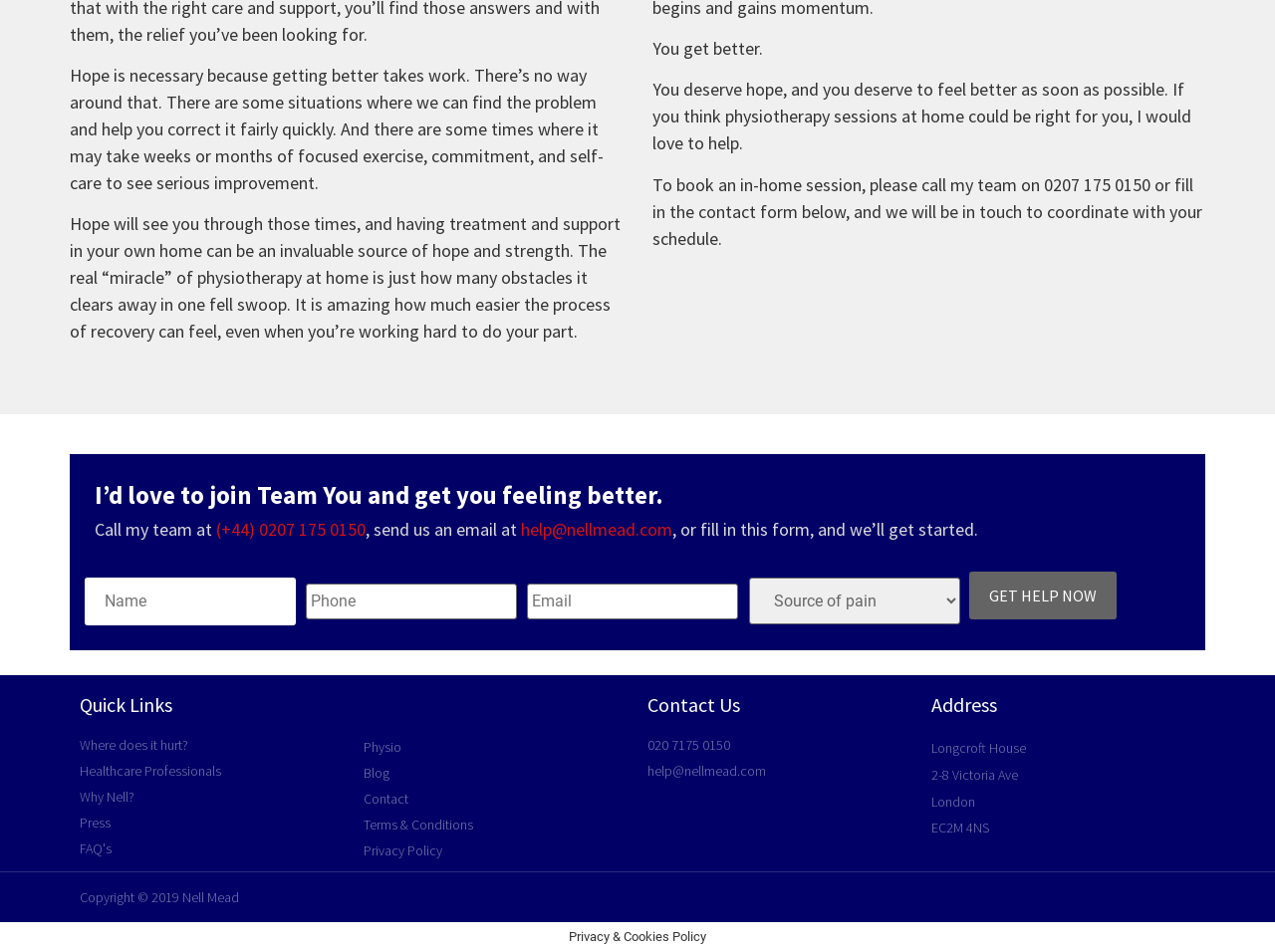Using the information shown in the image, answer the question with as much detail as possible: What is the phone number to book an in-home session?

The phone number is mentioned in the text 'To book an in-home session, please call my team on 0207 175 0150 or fill in the contact form below...' and is also displayed as a link on the webpage.